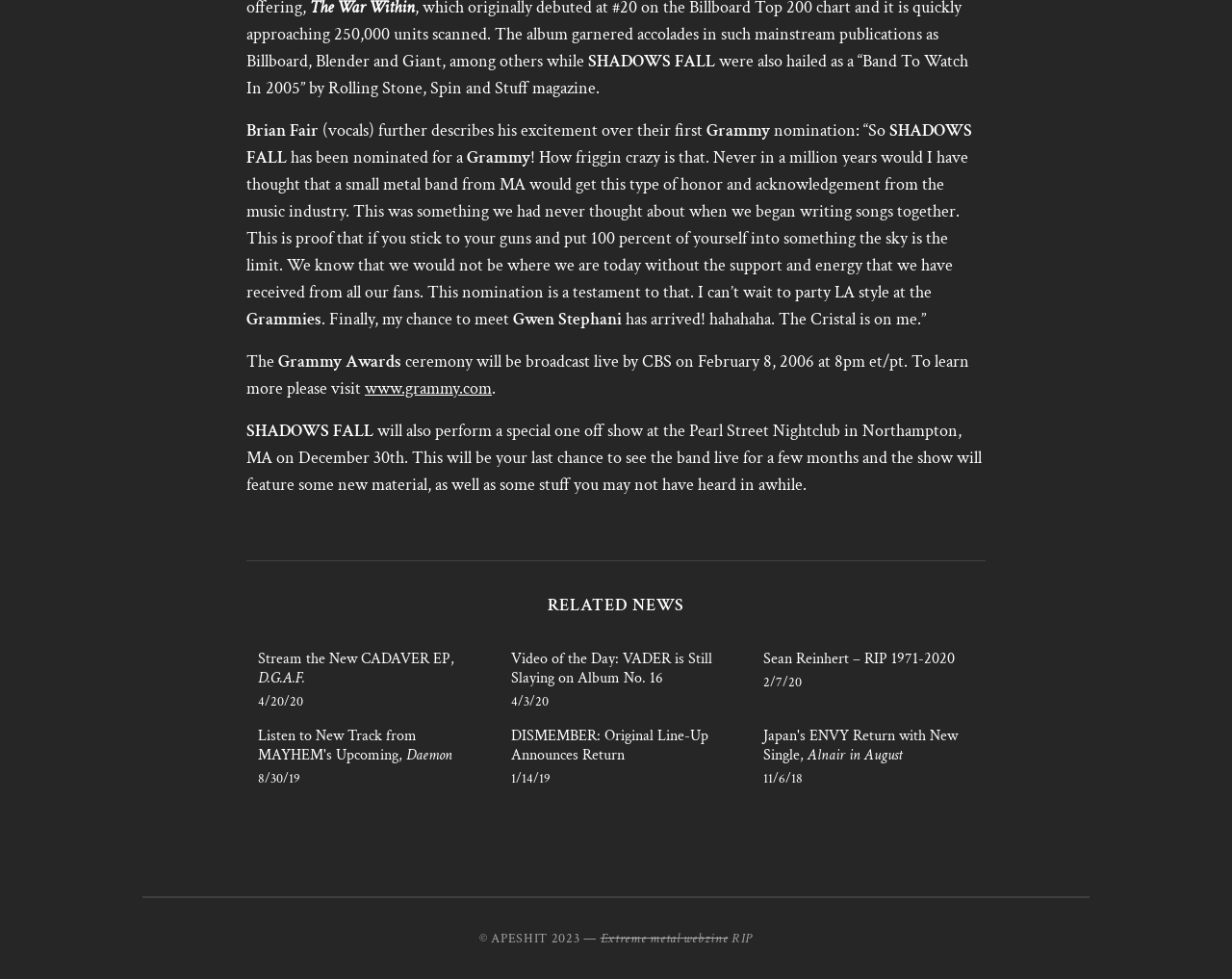Please determine the bounding box coordinates for the UI element described as: "alt="WhatsApp Button"".

None